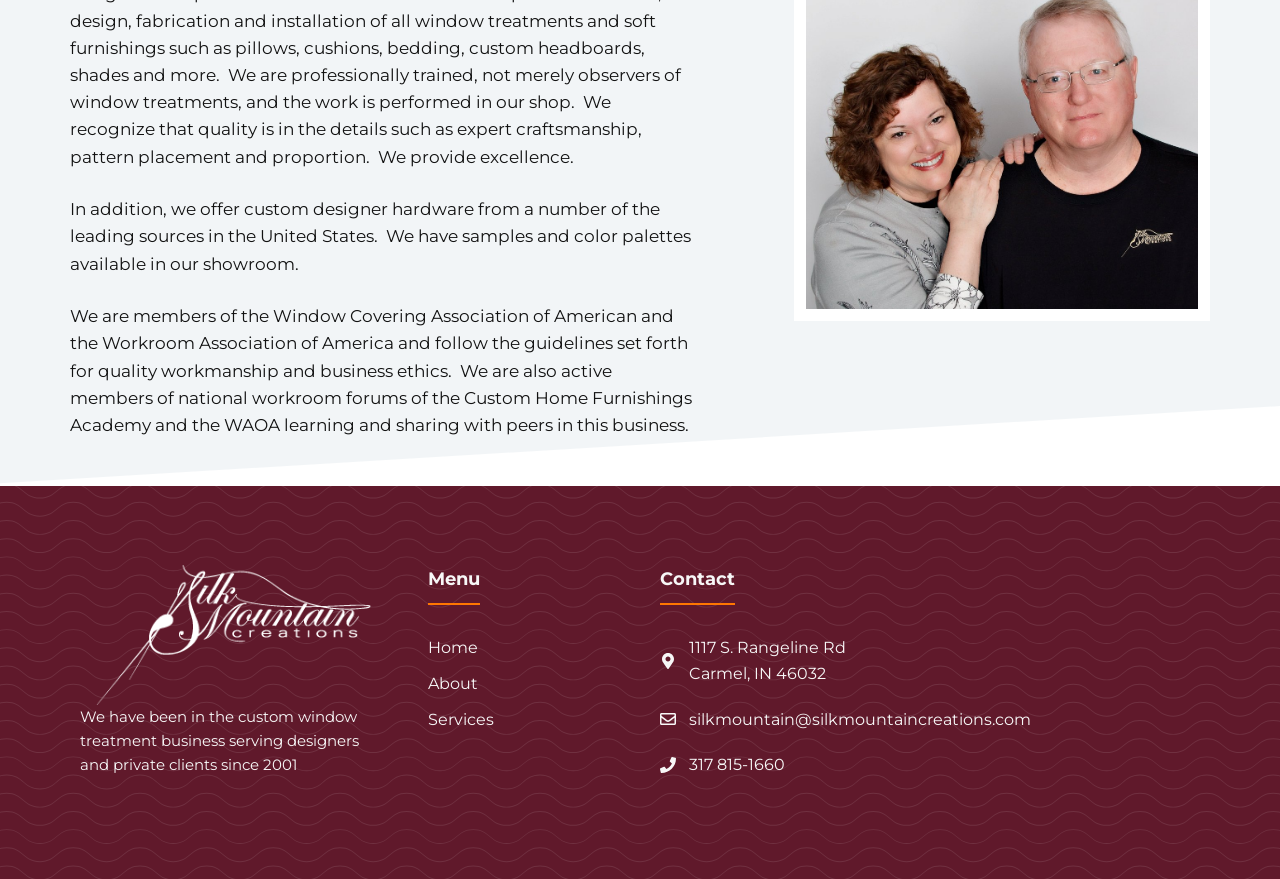Extract the bounding box coordinates for the HTML element that matches this description: "silkmountain@silkmountaincreations.com". The coordinates should be four float numbers between 0 and 1, i.e., [left, top, right, bottom].

[0.538, 0.807, 0.805, 0.829]